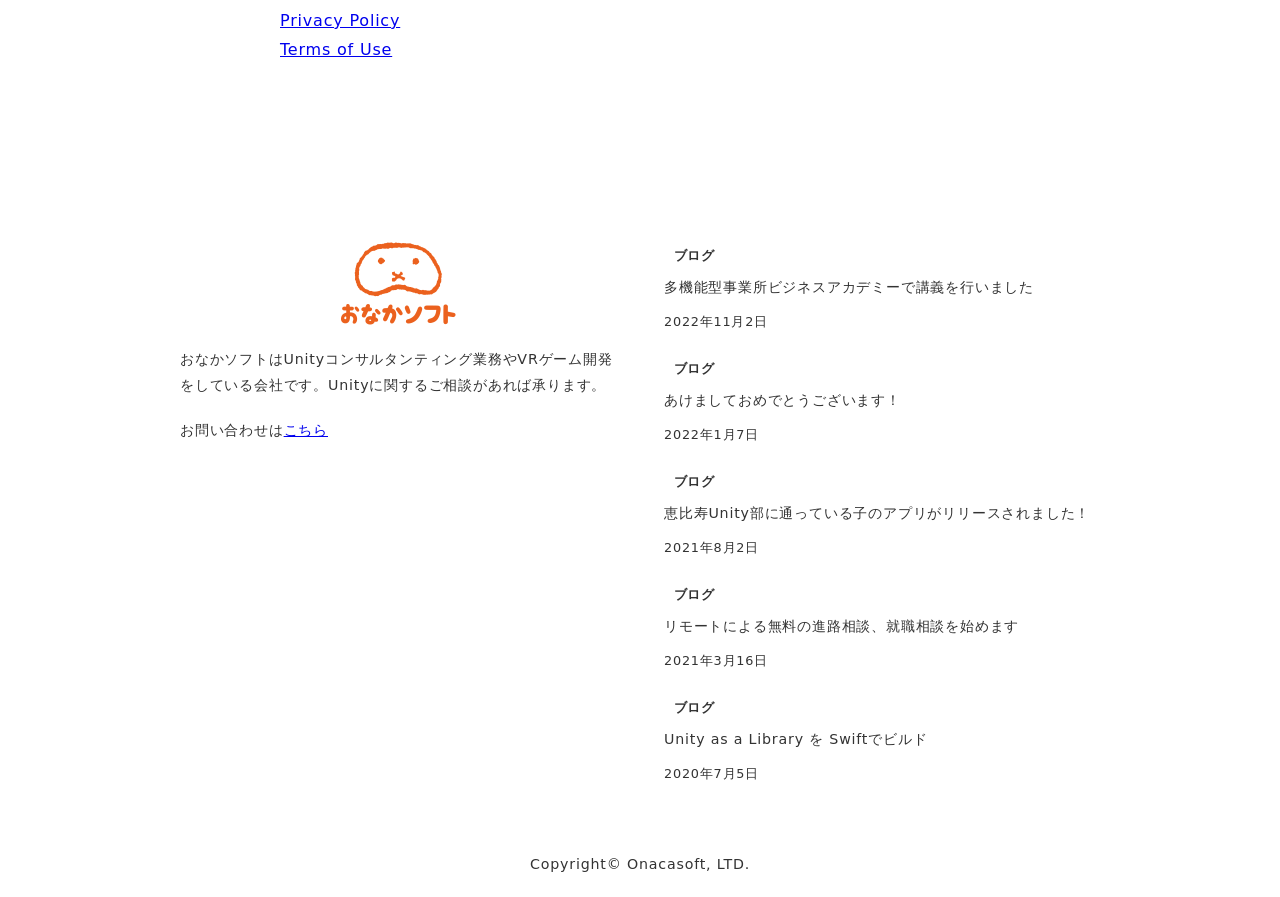What is the topic of the blog post on 2022年11月2日?
Please give a detailed and elaborate explanation in response to the question.

The blog post on 2022年11月2日 has a link with the text 'ブログ 多機能型事業所ビジネスアカデミーで講義を行いました 2022年11月2日', which implies that the topic of the blog post is related to 多機能型事業所ビジネスアカデミー.